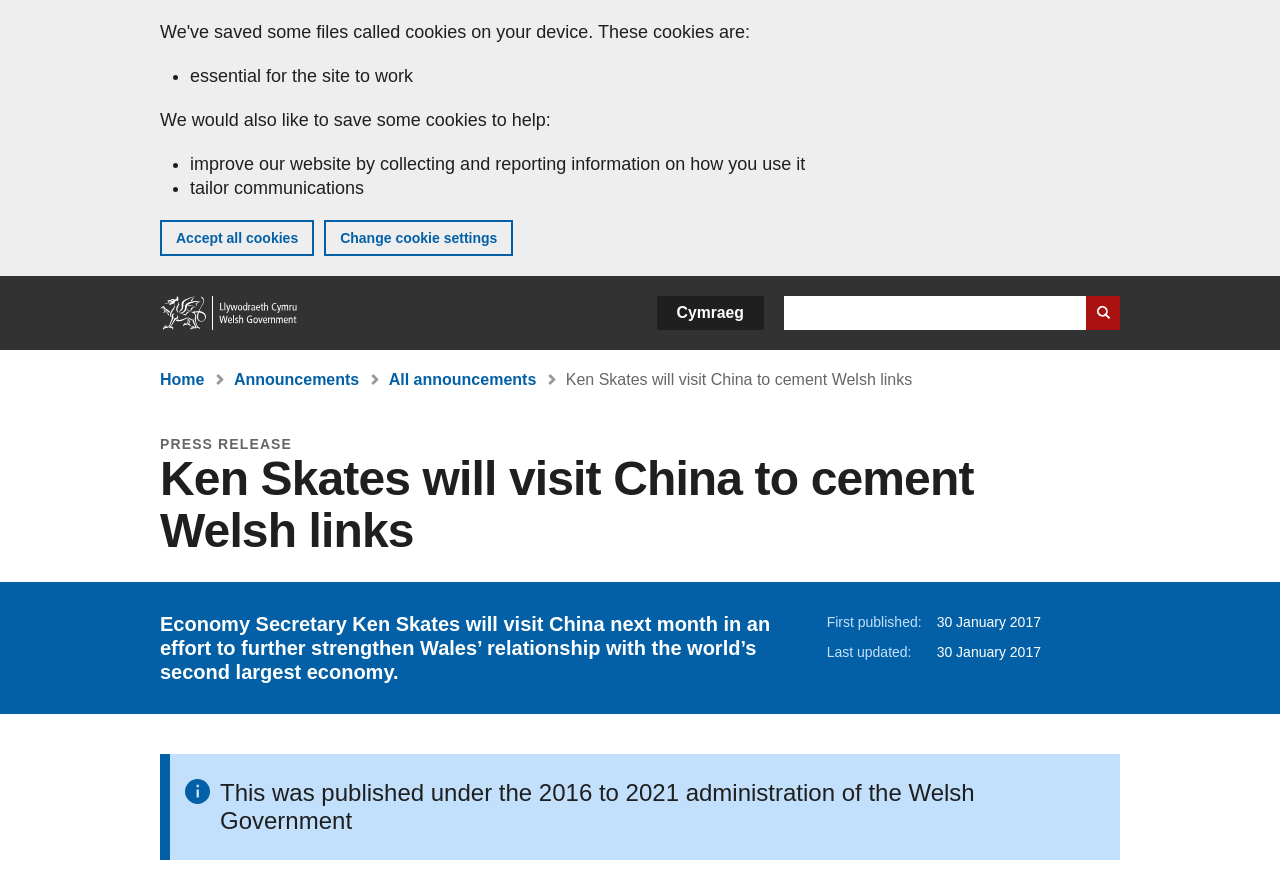Please specify the bounding box coordinates of the clickable section necessary to execute the following command: "Submit a company".

None